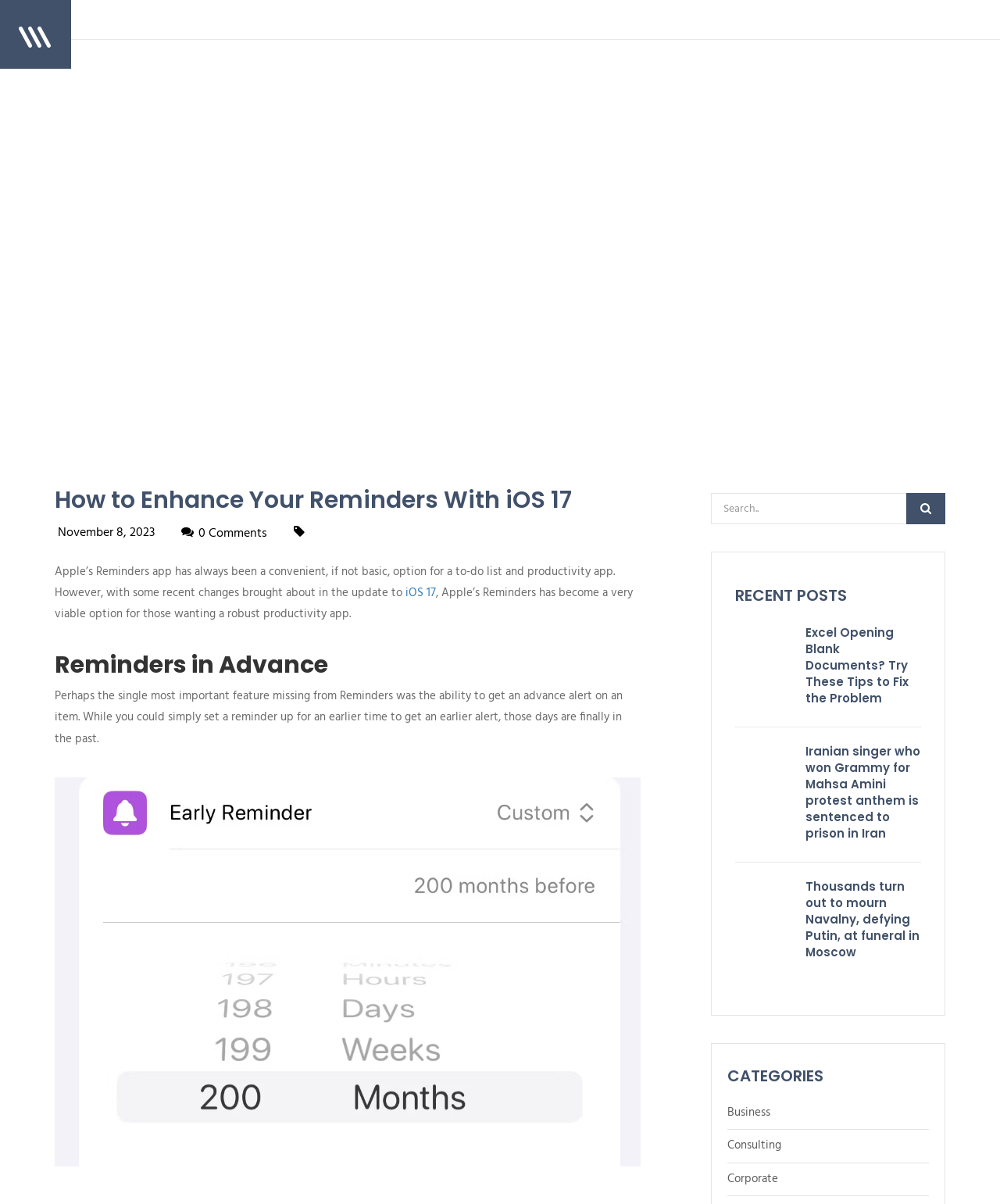Answer the following inquiry with a single word or phrase:
What is the purpose of the image?

Demonstrate early reminder